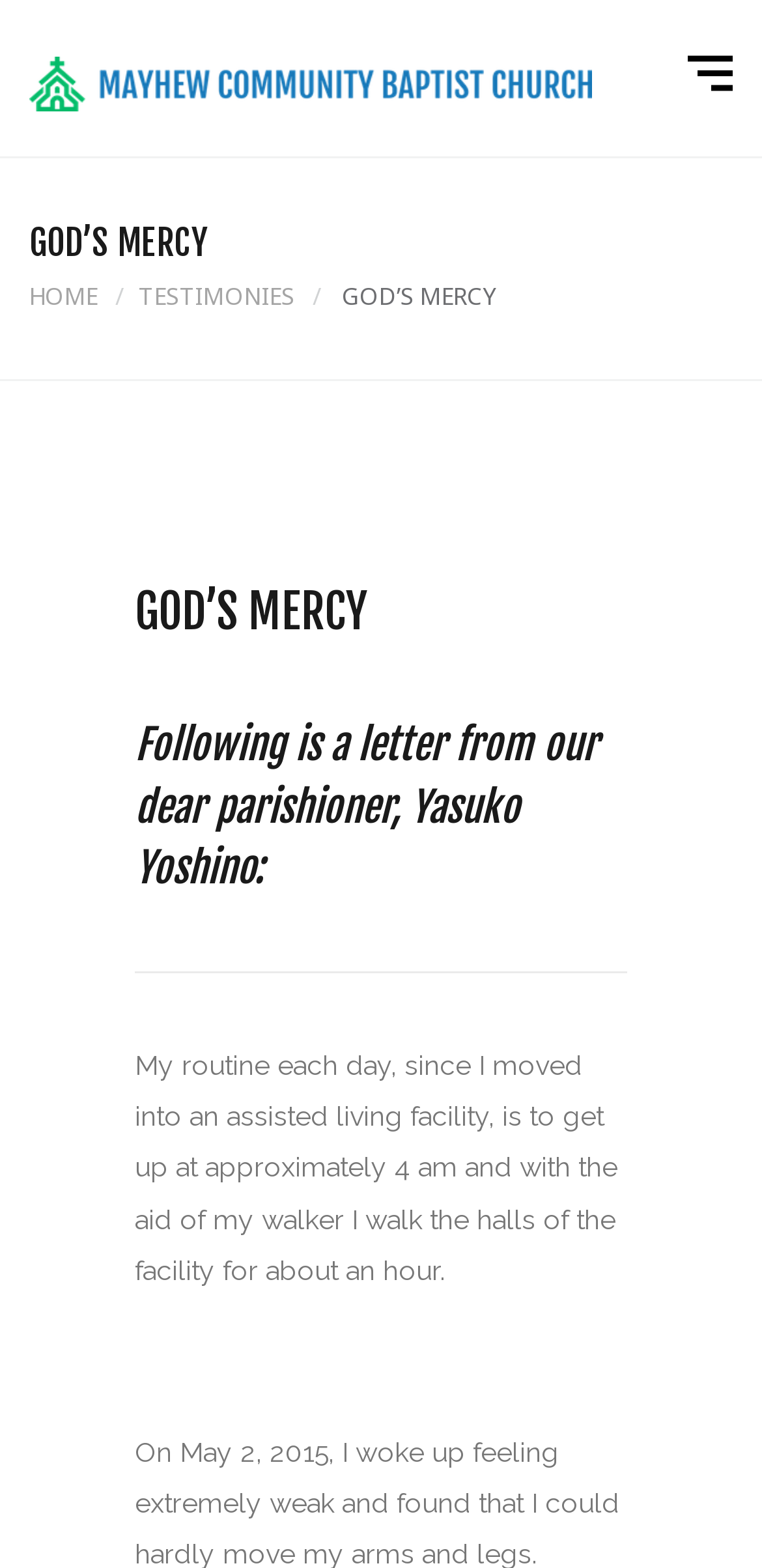What is the purpose of the page?
Using the details from the image, give an elaborate explanation to answer the question.

The page appears to be sharing a testimony or a personal story from Yasuko Yoshino, a parishioner of the Mayhew Community Baptist Church, which is why it is titled 'GOD'S MERCY'.